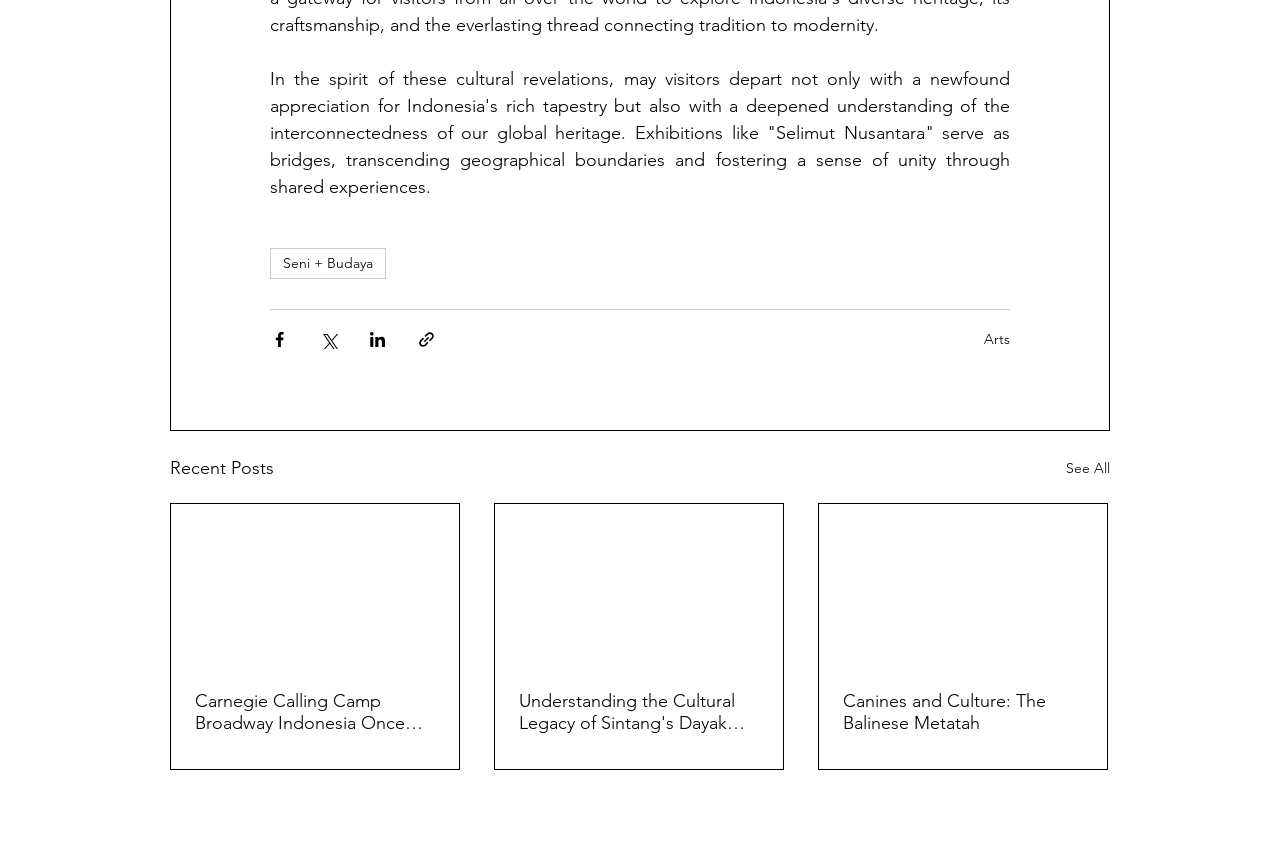Provide a short, one-word or phrase answer to the question below:
What is the theme of the exhibitions?

Cultural heritage